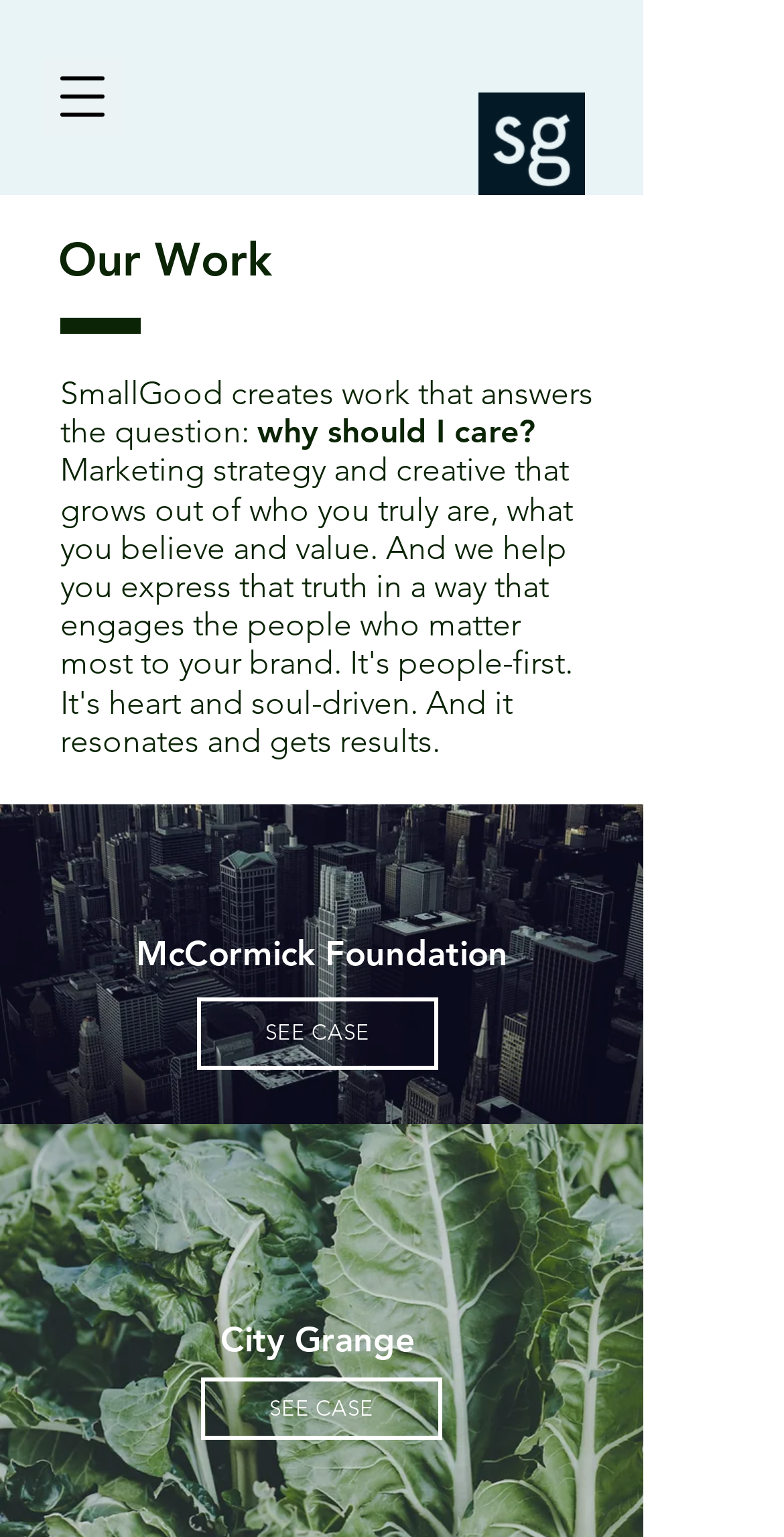Refer to the screenshot and give an in-depth answer to this question: What is the name of the foundation?

I found the answer by looking at the heading element with the text 'McCormick Foundation' which is likely to be the name of the foundation, as it is mentioned as a separate section on the webpage.